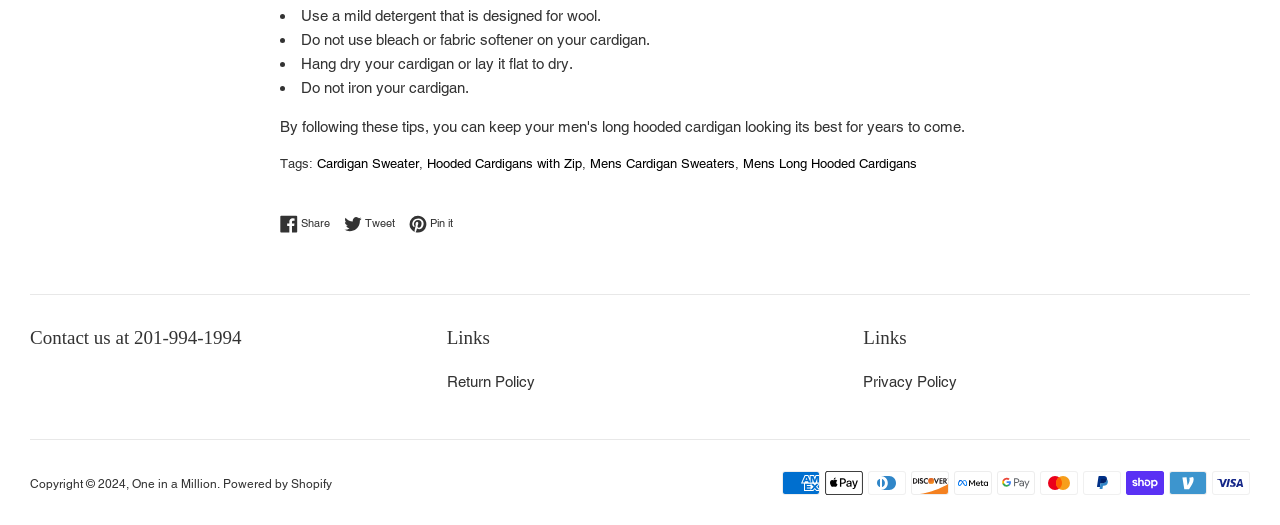Identify the bounding box of the UI element that matches this description: "SHOP ALL CANDLEHOLDERS>".

None